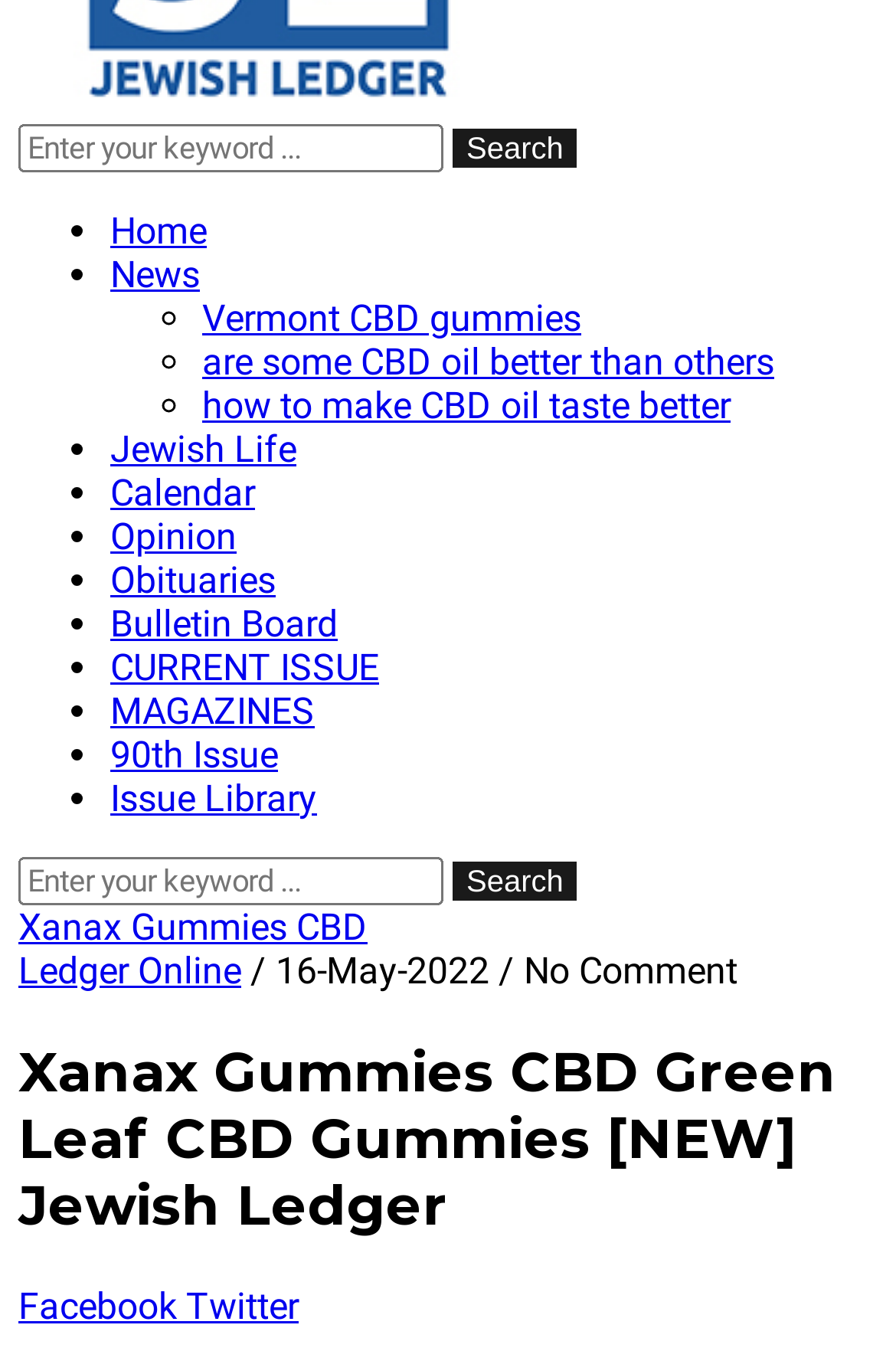Locate the bounding box coordinates of the region to be clicked to comply with the following instruction: "Check the 'CURRENT ISSUE'". The coordinates must be four float numbers between 0 and 1, in the form [left, top, right, bottom].

[0.123, 0.478, 0.423, 0.51]